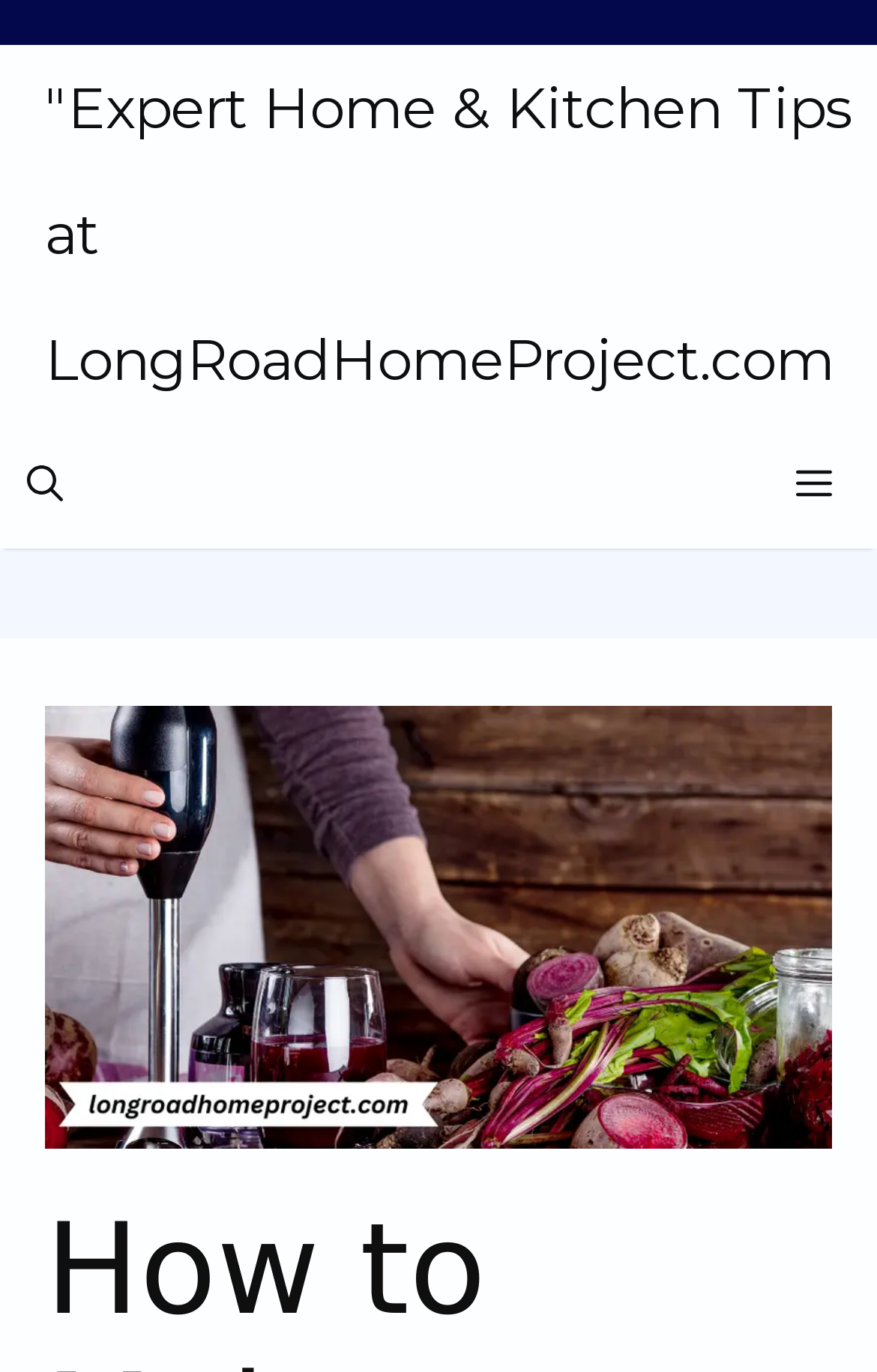Given the element description: "Menu", predict the bounding box coordinates of the UI element it refers to, using four float numbers between 0 and 1, i.e., [left, top, right, bottom].

[0.877, 0.308, 1.0, 0.4]